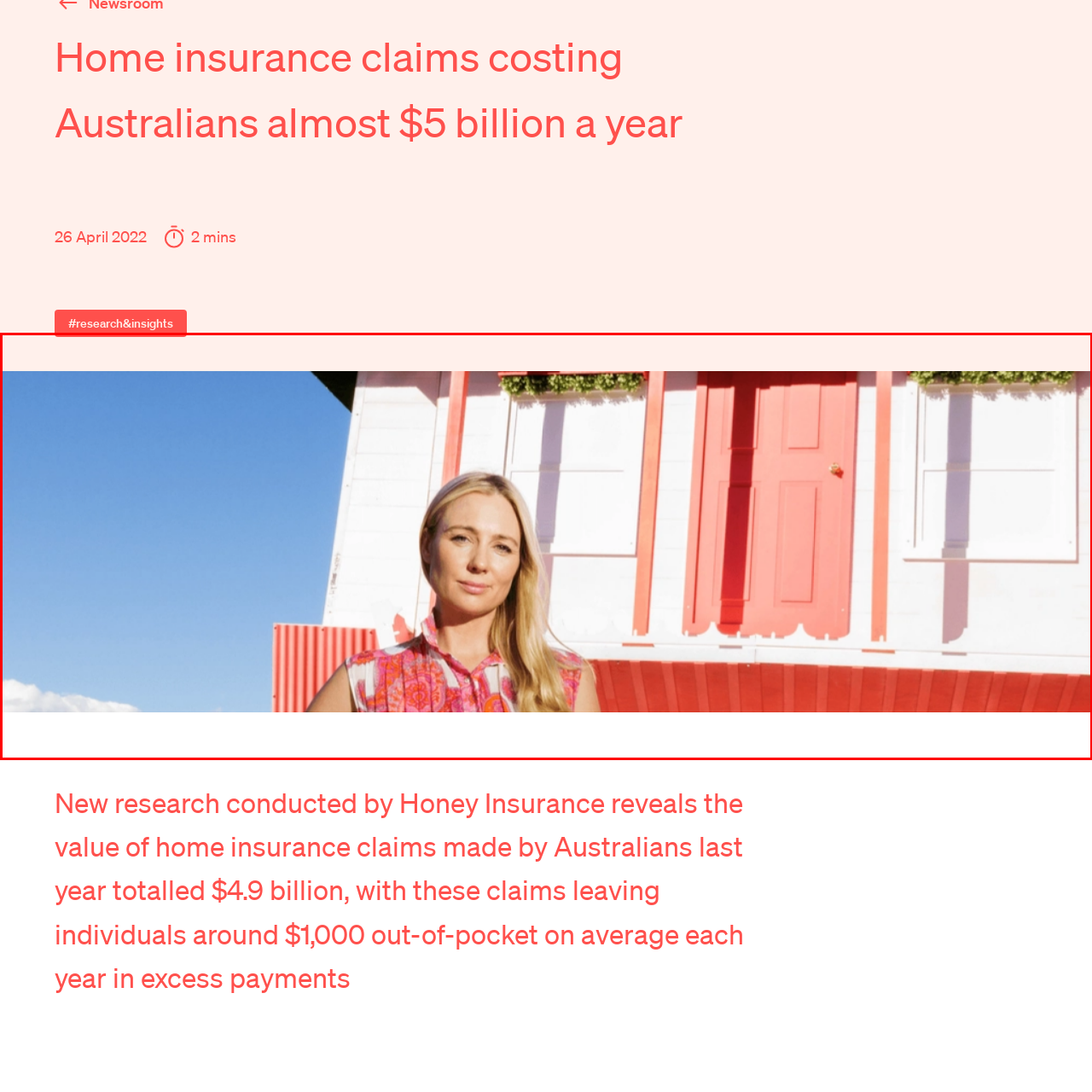Look at the image enclosed within the red outline and answer the question with a single word or phrase:
What is the color of the woman's hair?

blonde